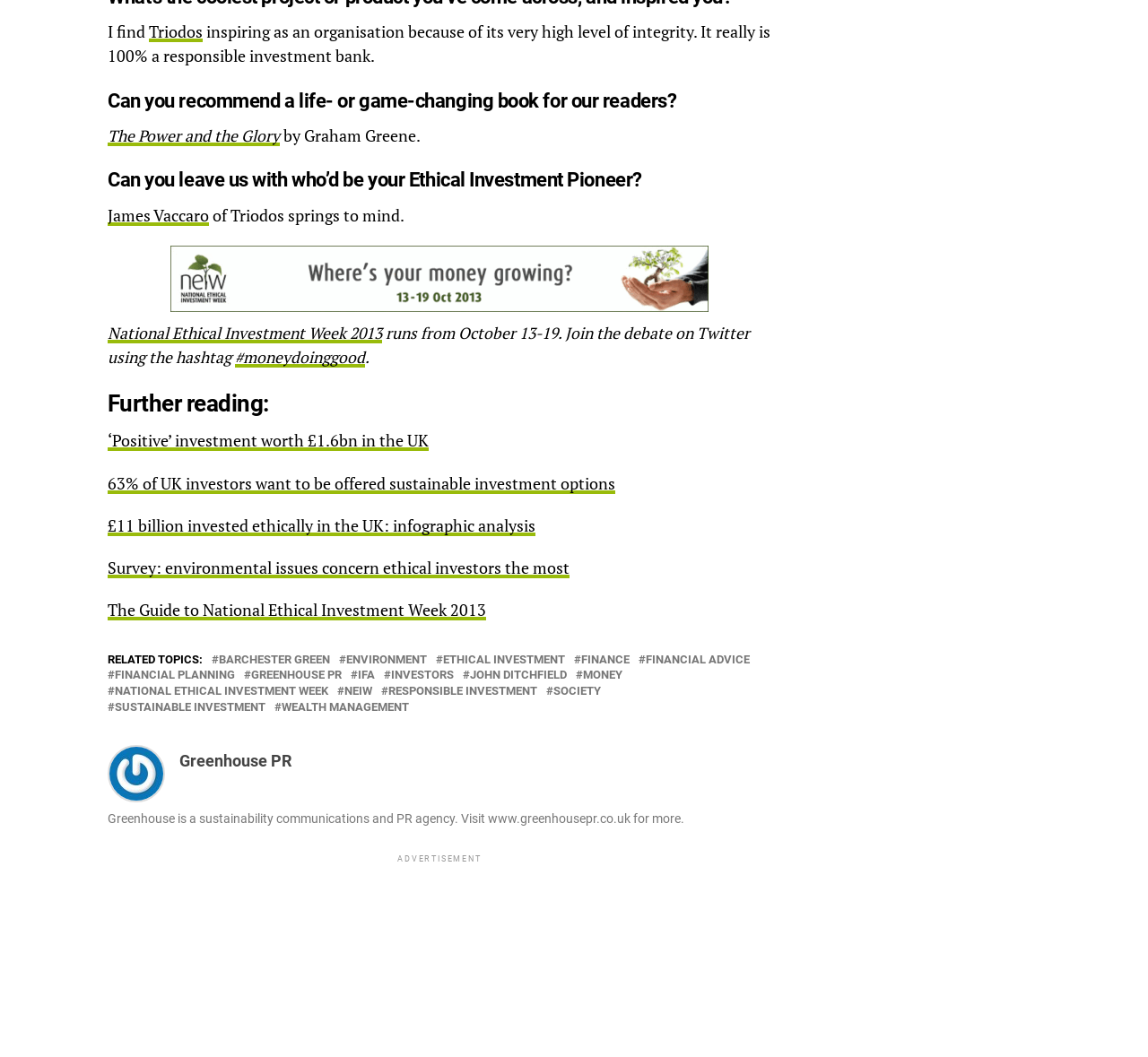Using a single word or phrase, answer the following question: 
What is the title of the book recommended by the author?

The Power and the Glory